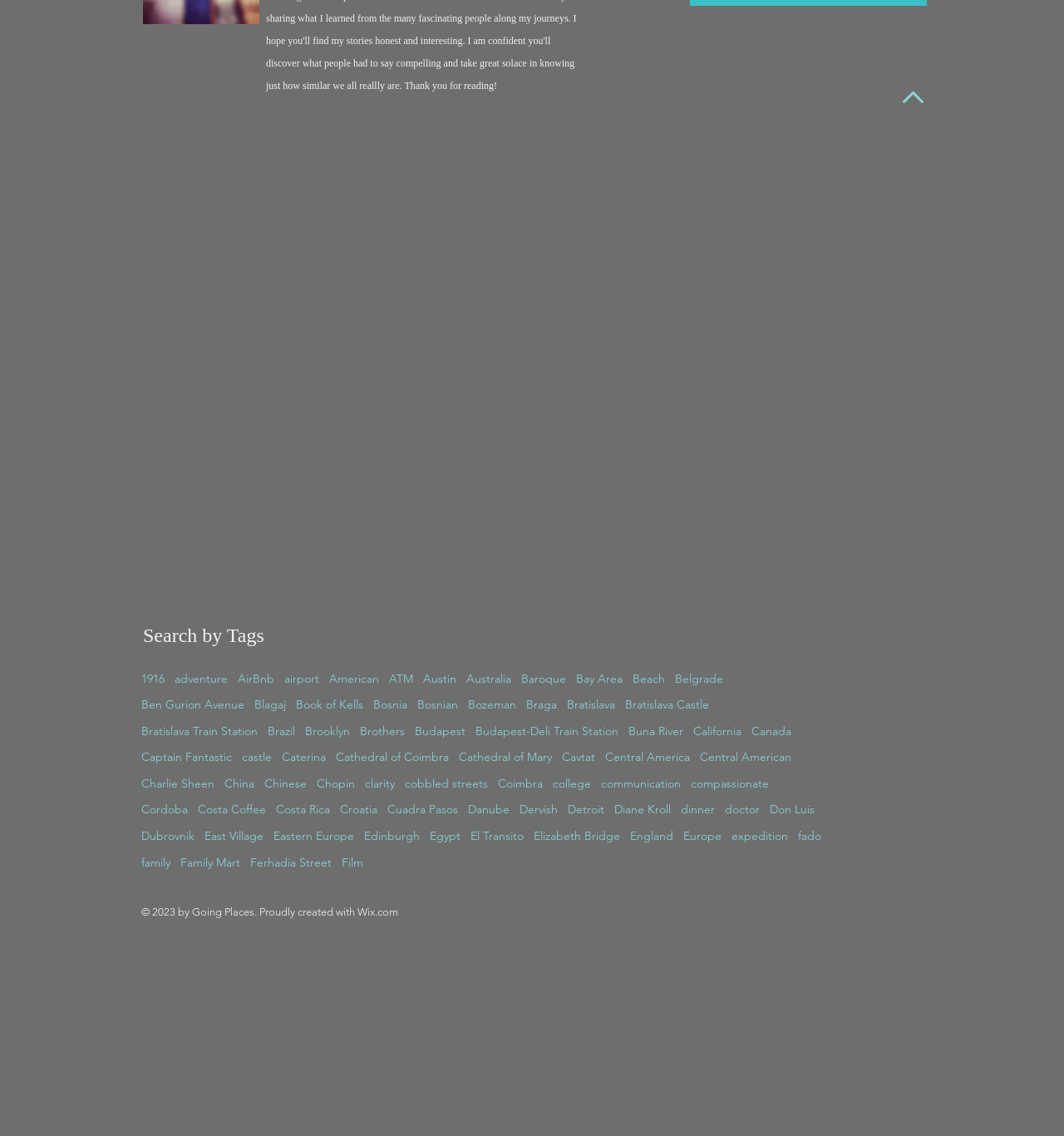Please determine the bounding box coordinates of the clickable area required to carry out the following instruction: "Browse the tag 'family'". The coordinates must be four float numbers between 0 and 1, represented as [left, top, right, bottom].

[0.133, 0.752, 0.16, 0.767]